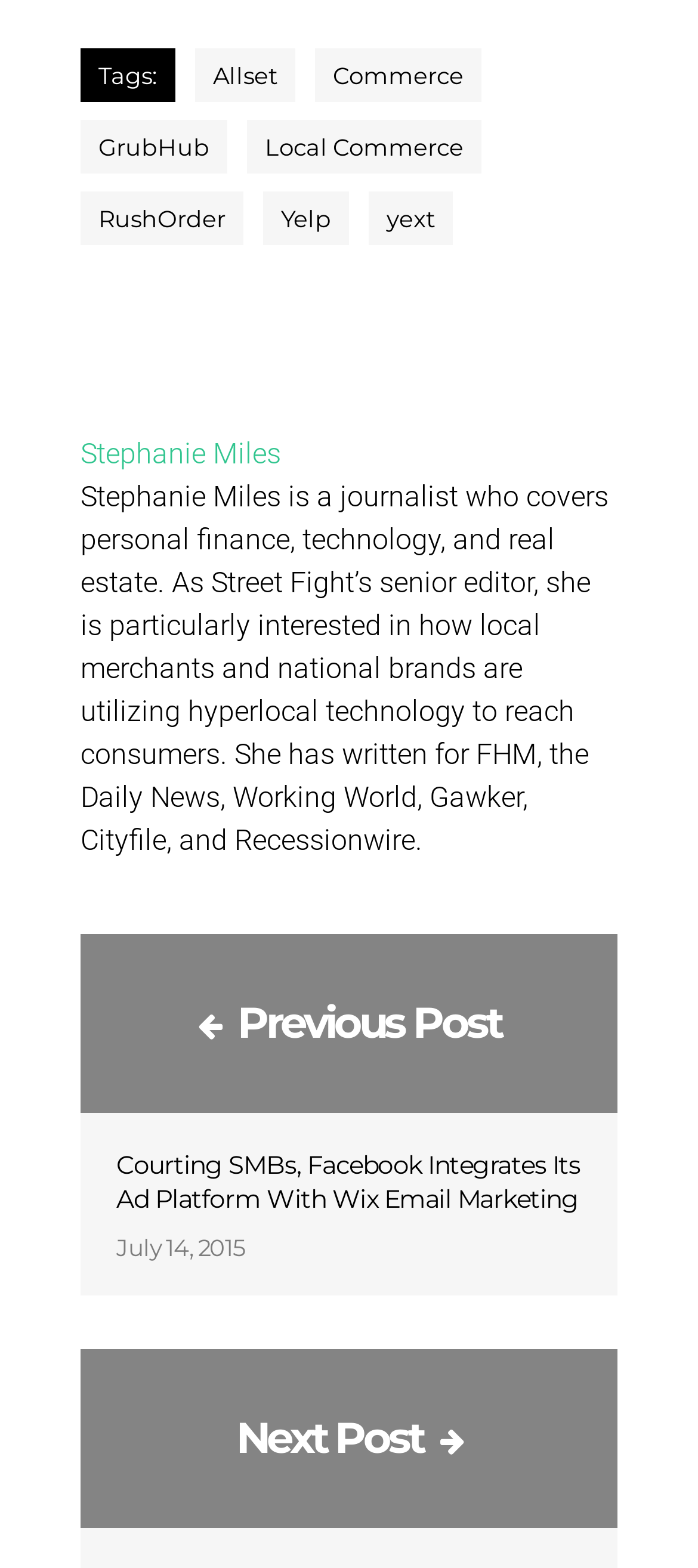Show the bounding box coordinates of the region that should be clicked to follow the instruction: "Click on the 'GrubHub' link."

[0.115, 0.076, 0.326, 0.11]